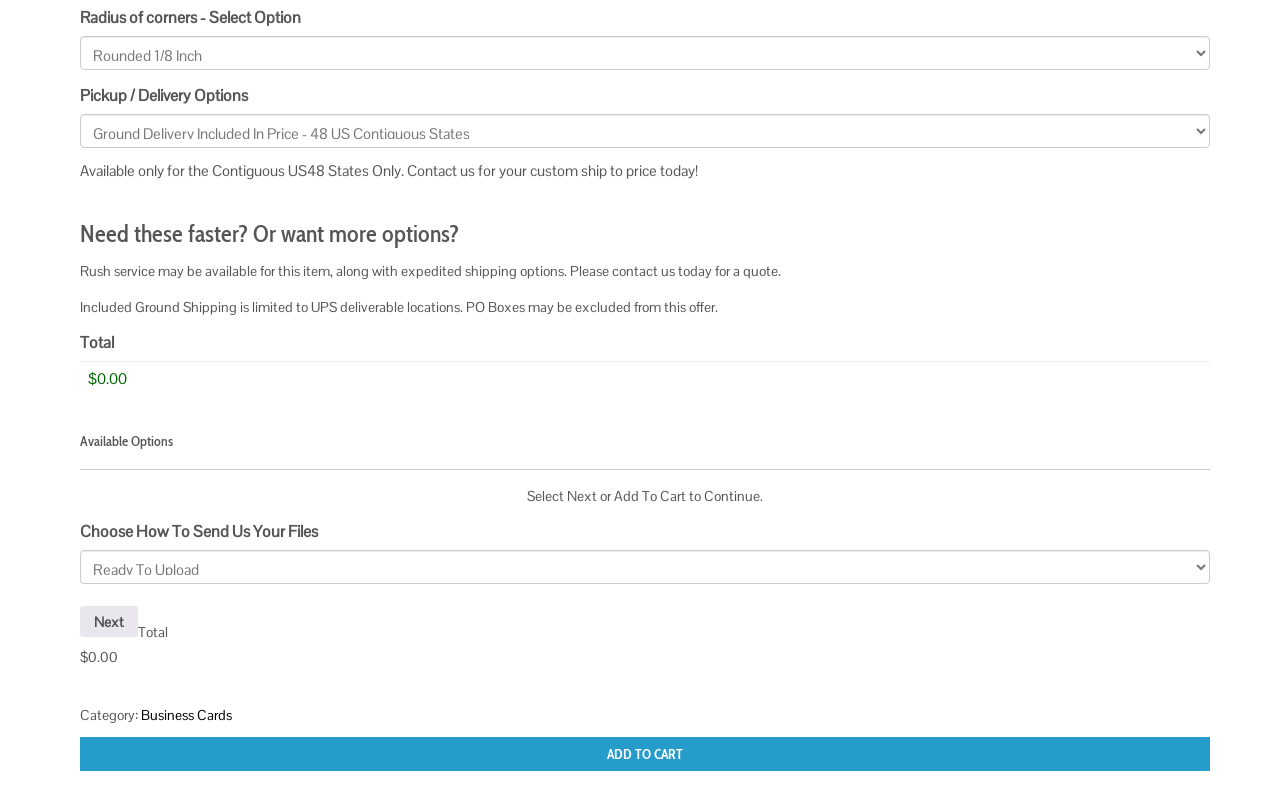By analyzing the image, answer the following question with a detailed response: What is the purpose of the 'Next' button?

I found a button labeled 'Next' and a static text 'Select Next or Add To Cart to Continue.' which implies that the purpose of the 'Next' button is to continue with the process.